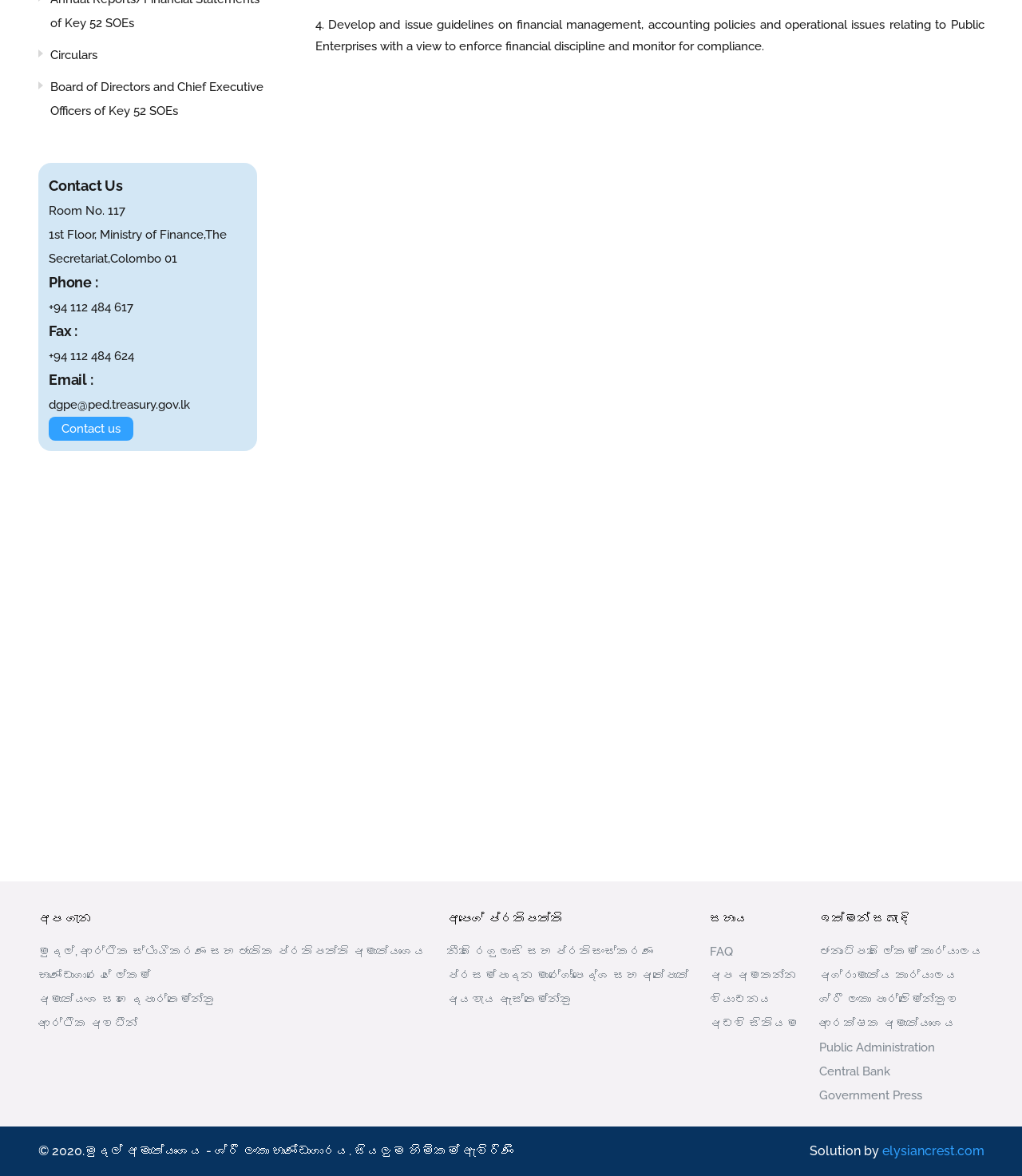Find the bounding box of the element with the following description: "ශ්‍රී ලංකා පාර්ලිමේන්තුව". The coordinates must be four float numbers between 0 and 1, formatted as [left, top, right, bottom].

[0.802, 0.844, 0.939, 0.856]